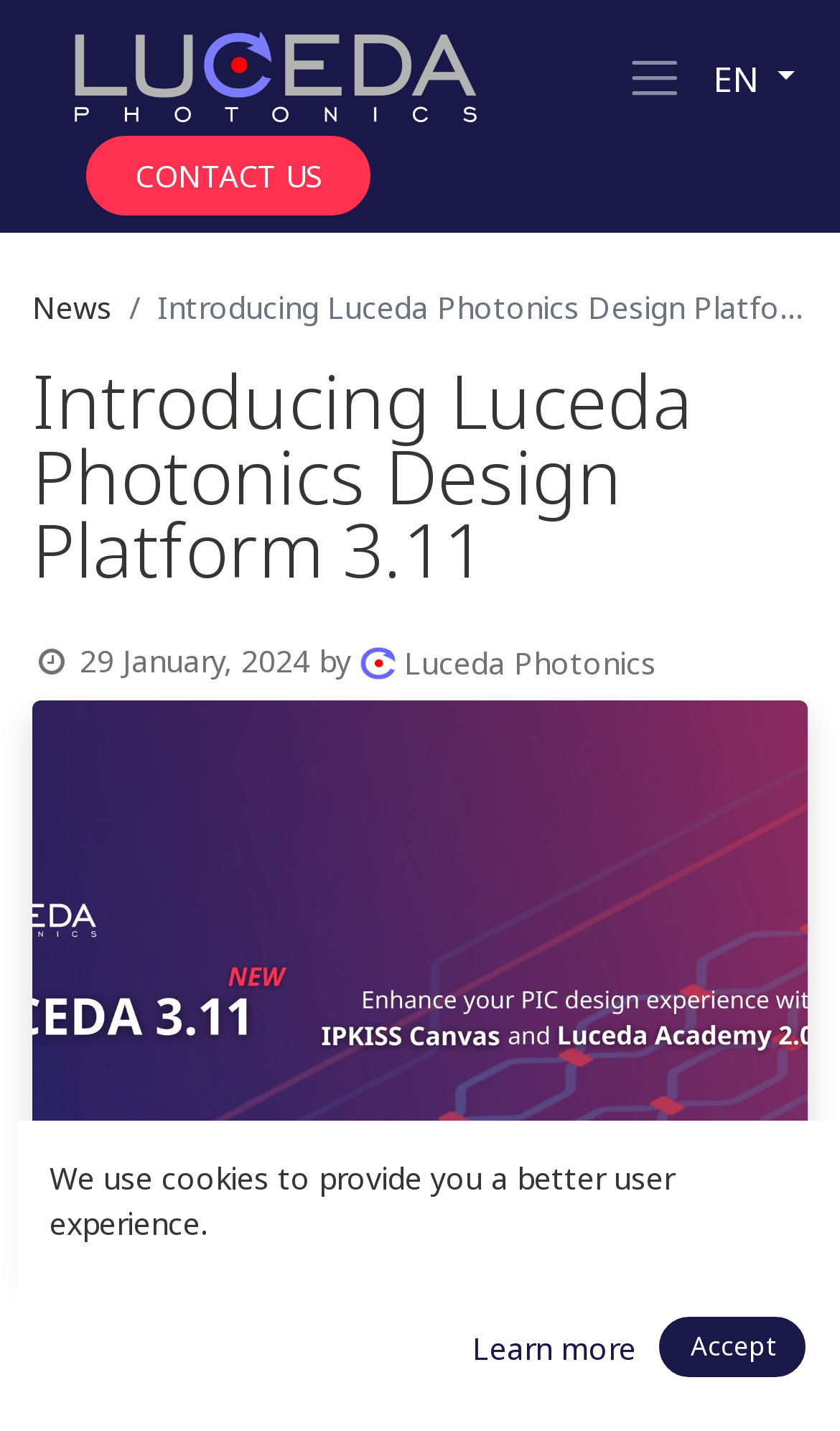Determine the bounding box for the UI element that matches this description: "Accept".

[0.783, 0.919, 0.962, 0.964]